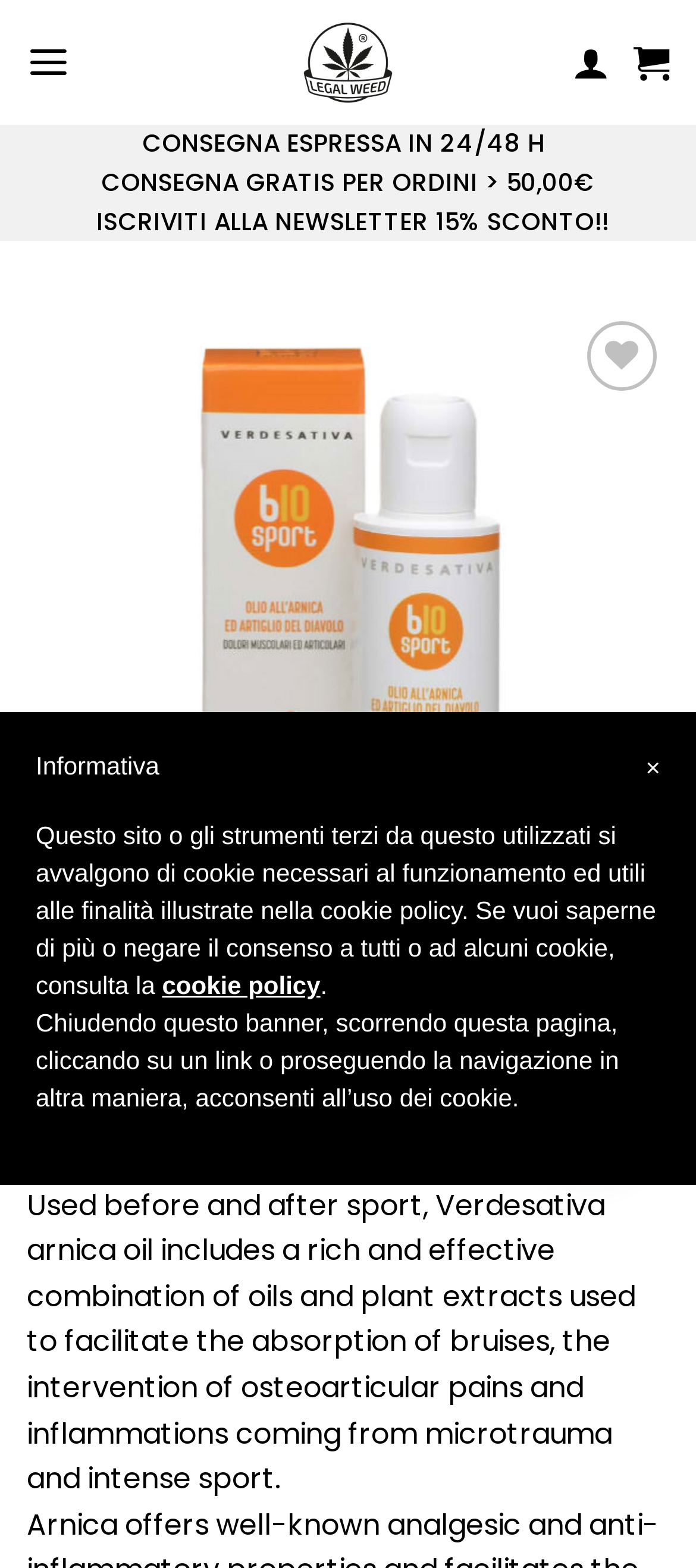Please answer the following question using a single word or phrase: 
What is the benefit of using Verdesativa arnica oil?

Facilitate absorption of bruises